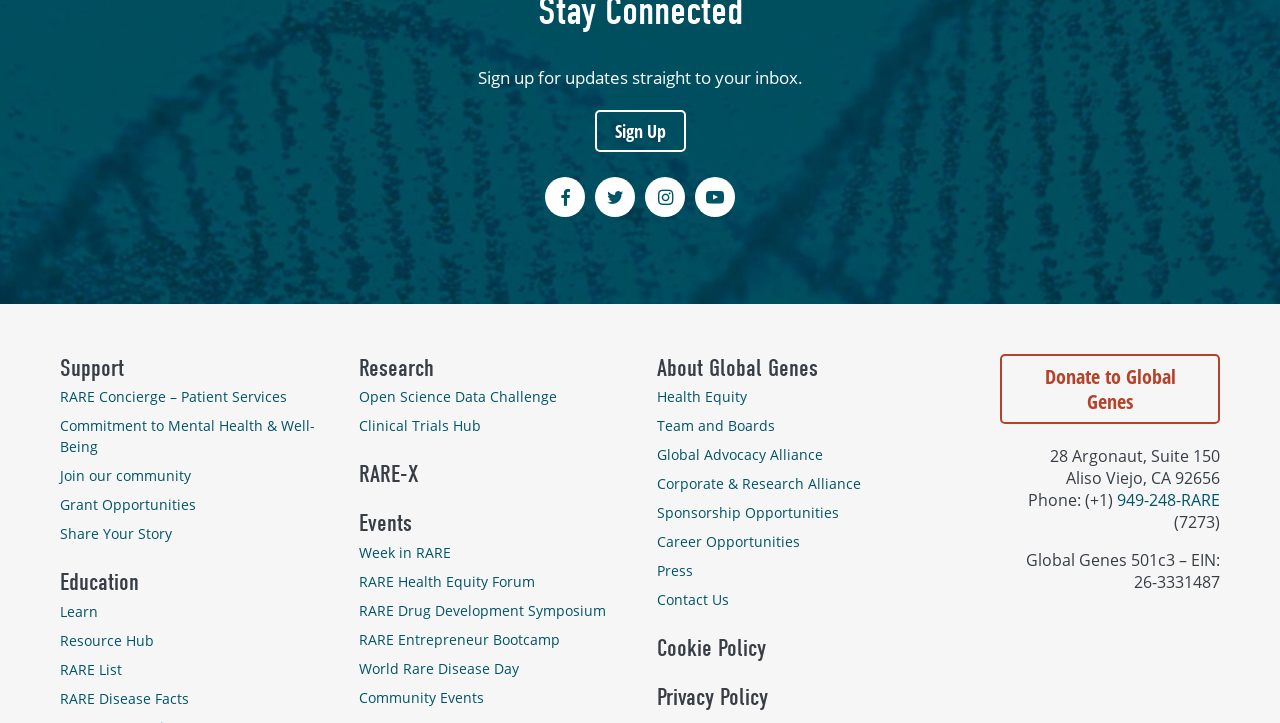Identify the bounding box coordinates of the clickable region necessary to fulfill the following instruction: "Sign up for updates". The bounding box coordinates should be four float numbers between 0 and 1, i.e., [left, top, right, bottom].

[0.464, 0.151, 0.536, 0.21]